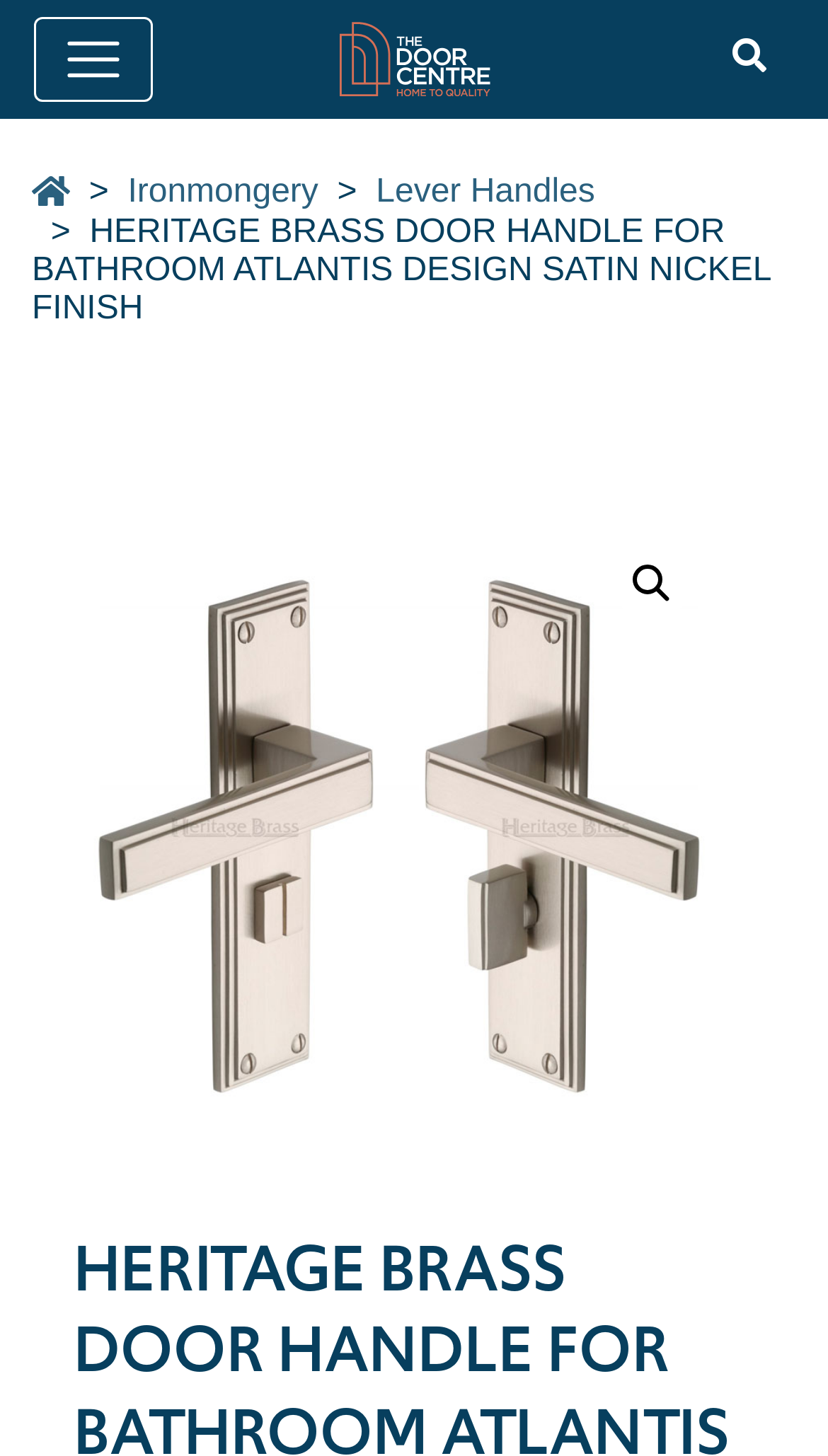Extract the heading text from the webpage.

HERITAGE BRASS DOOR HANDLE FOR BATHROOM ATLANTIS DESIGN SATIN NICKEL FINISH